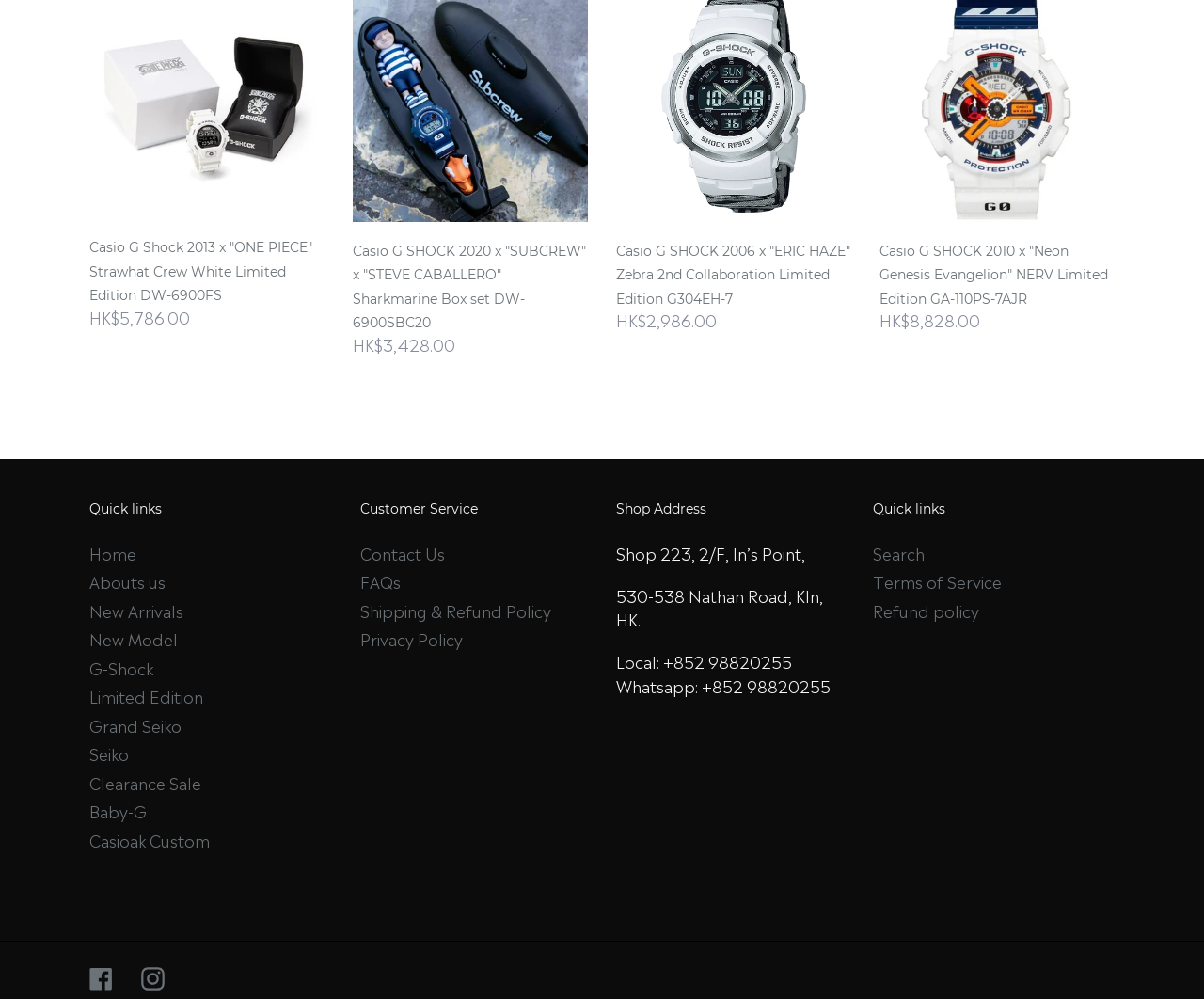What is the link below 'Quick links'?
Refer to the image and give a detailed response to the question.

I found the link below 'Quick links' by looking at the StaticText element with the text 'Quick links' and then finding the next link element, which is 'Home'.